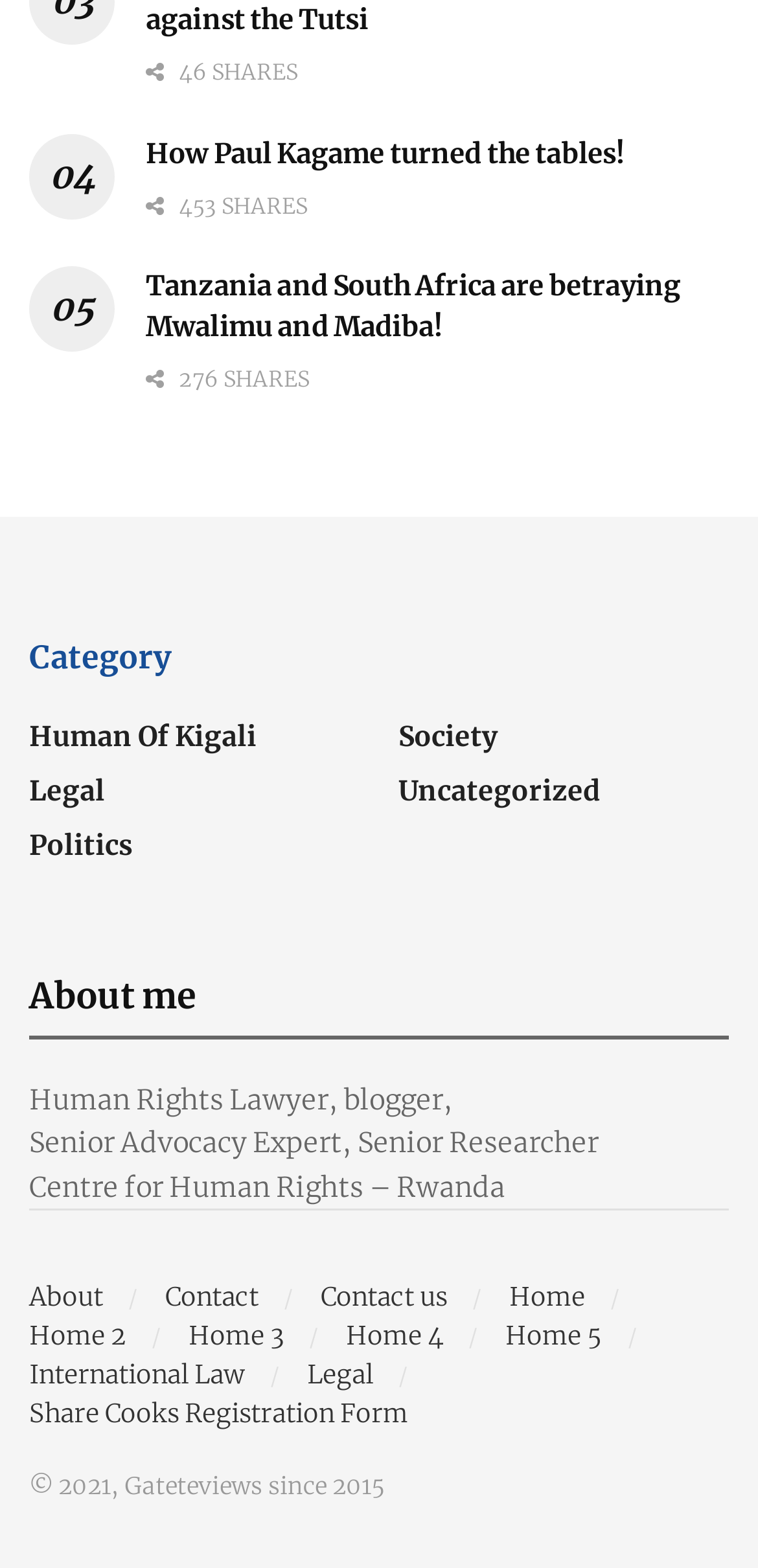Give the bounding box coordinates for the element described as: "Human of Kigali".

[0.038, 0.453, 0.338, 0.475]